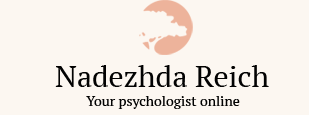Answer succinctly with a single word or phrase:
What is the font style of the text 'Nadezhda Reich'?

Elegant serif